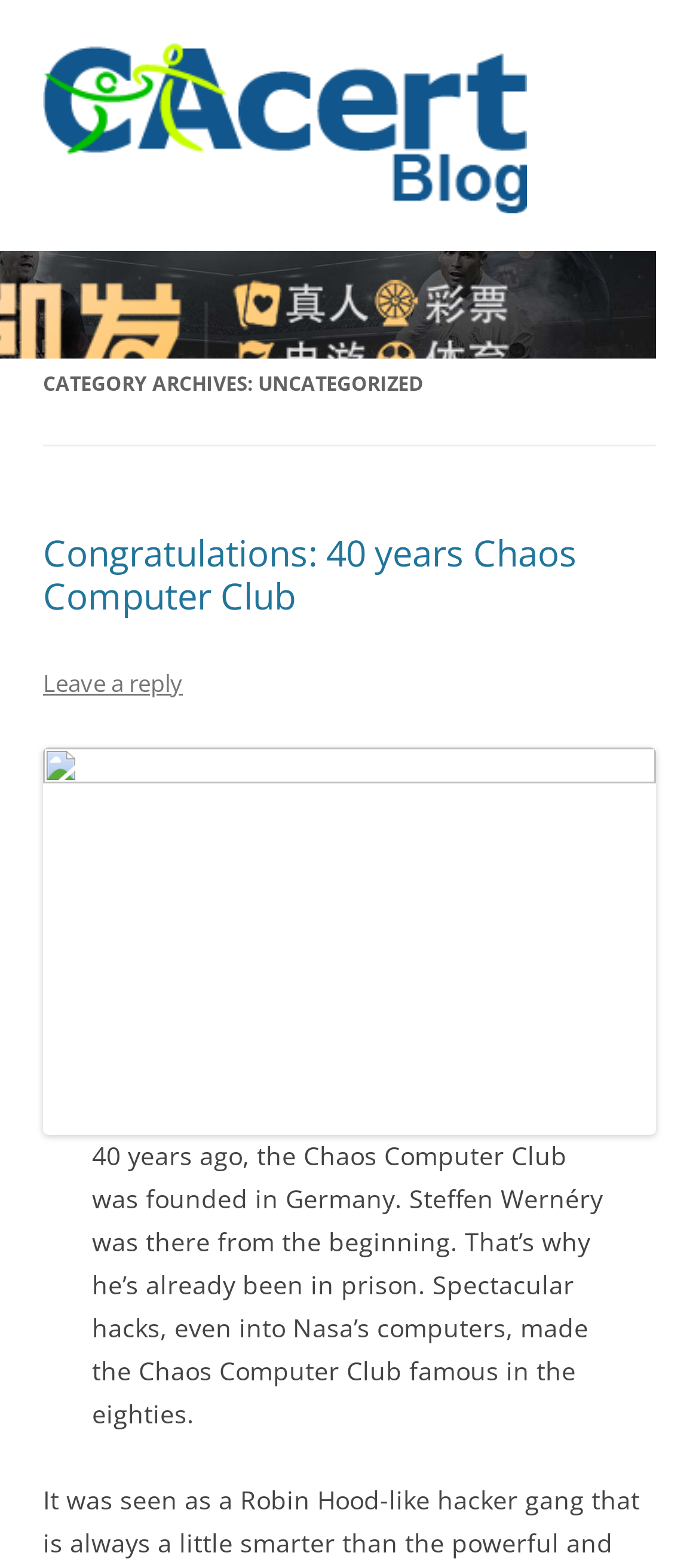What is the name of the blog?
Provide an in-depth and detailed explanation in response to the question.

The name of the blog can be found in the heading element at the top of the page, which is also a link. The text content of this element is 'CAcert Blog'.